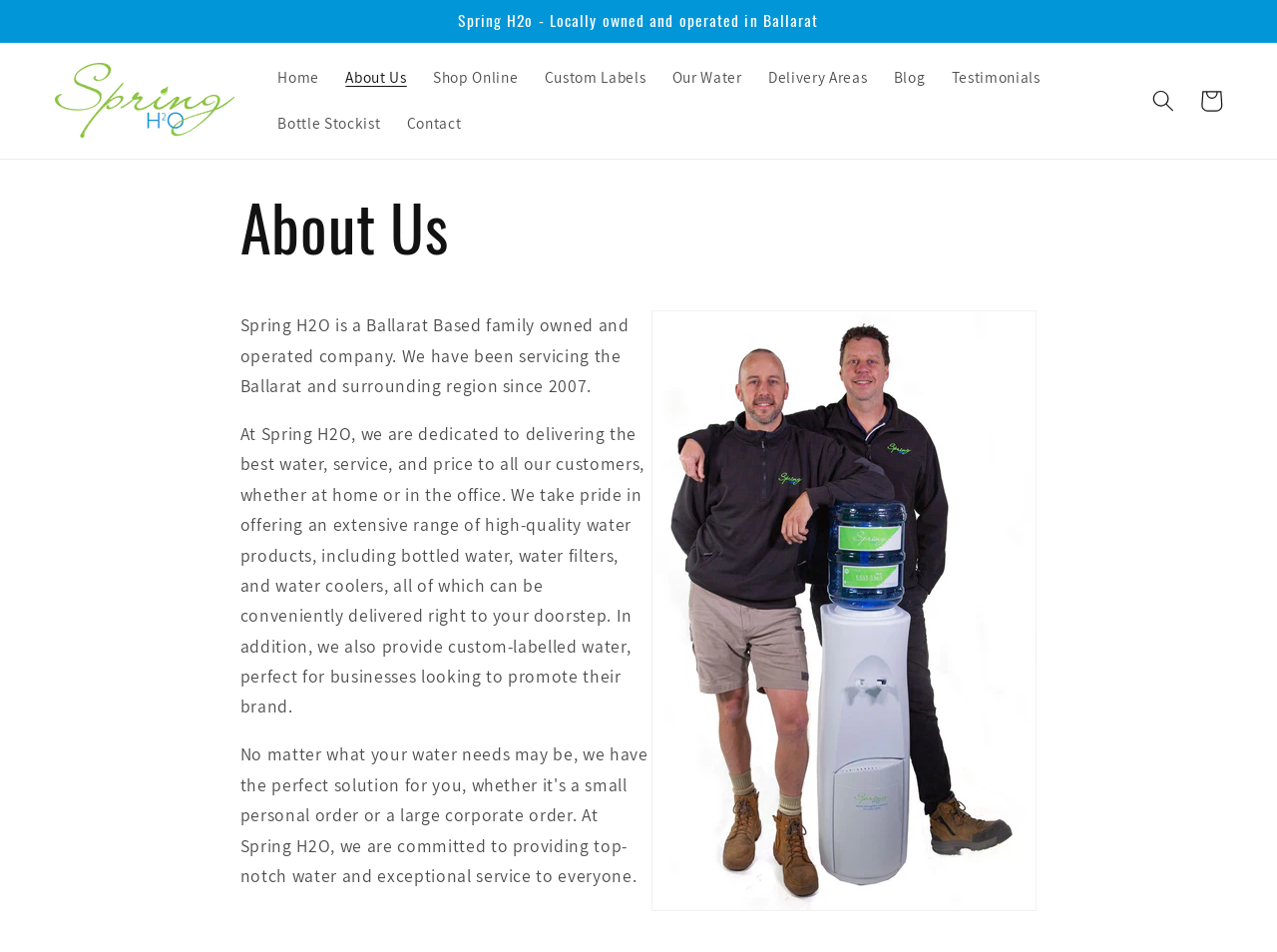Provide a short answer to the following question with just one word or phrase: How many navigation links are there in the top menu?

9